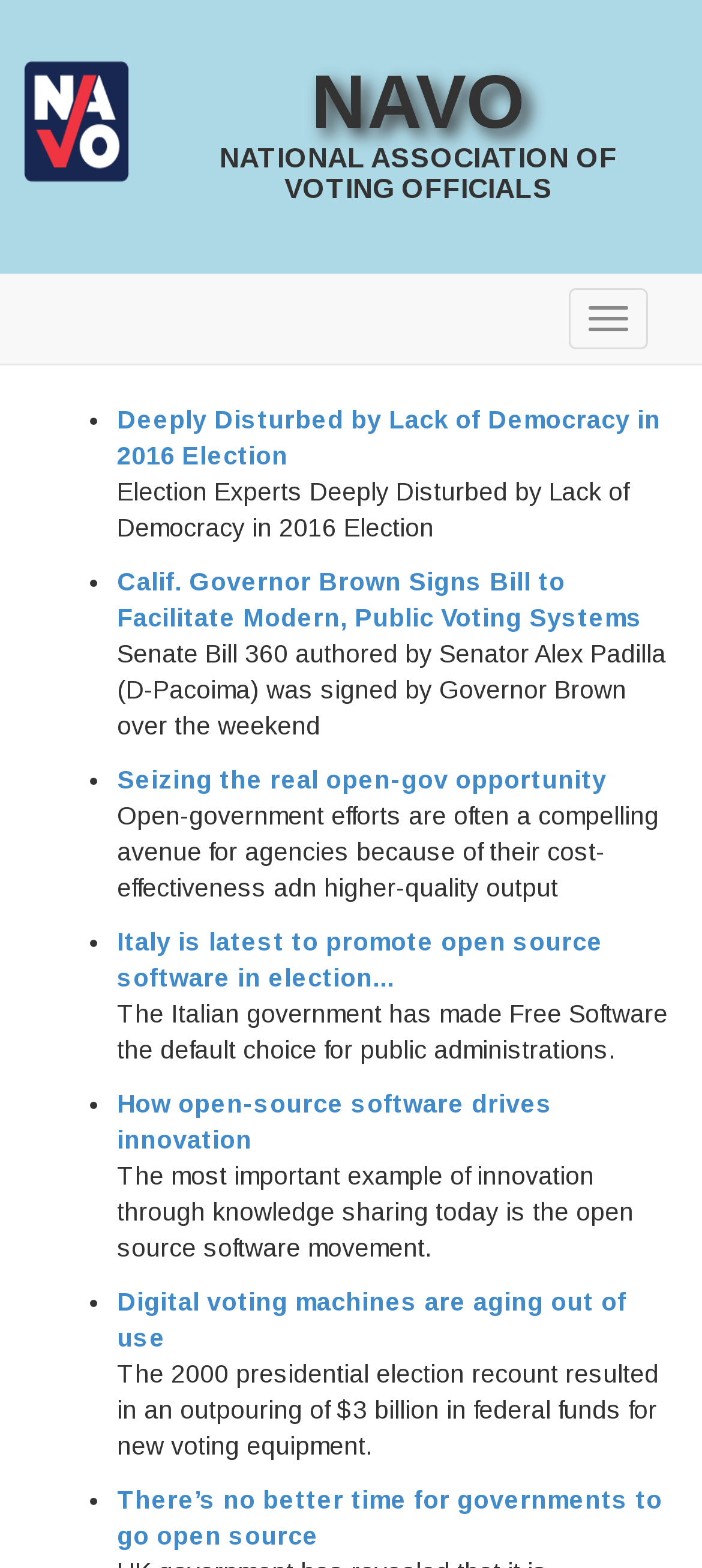With reference to the screenshot, provide a detailed response to the question below:
Are all news articles about the United States?

I examined the titles and descriptions of the news articles and found that one of them mentions Italy, indicating that not all news articles are about the United States. While some articles may be about the US, others have an international focus.